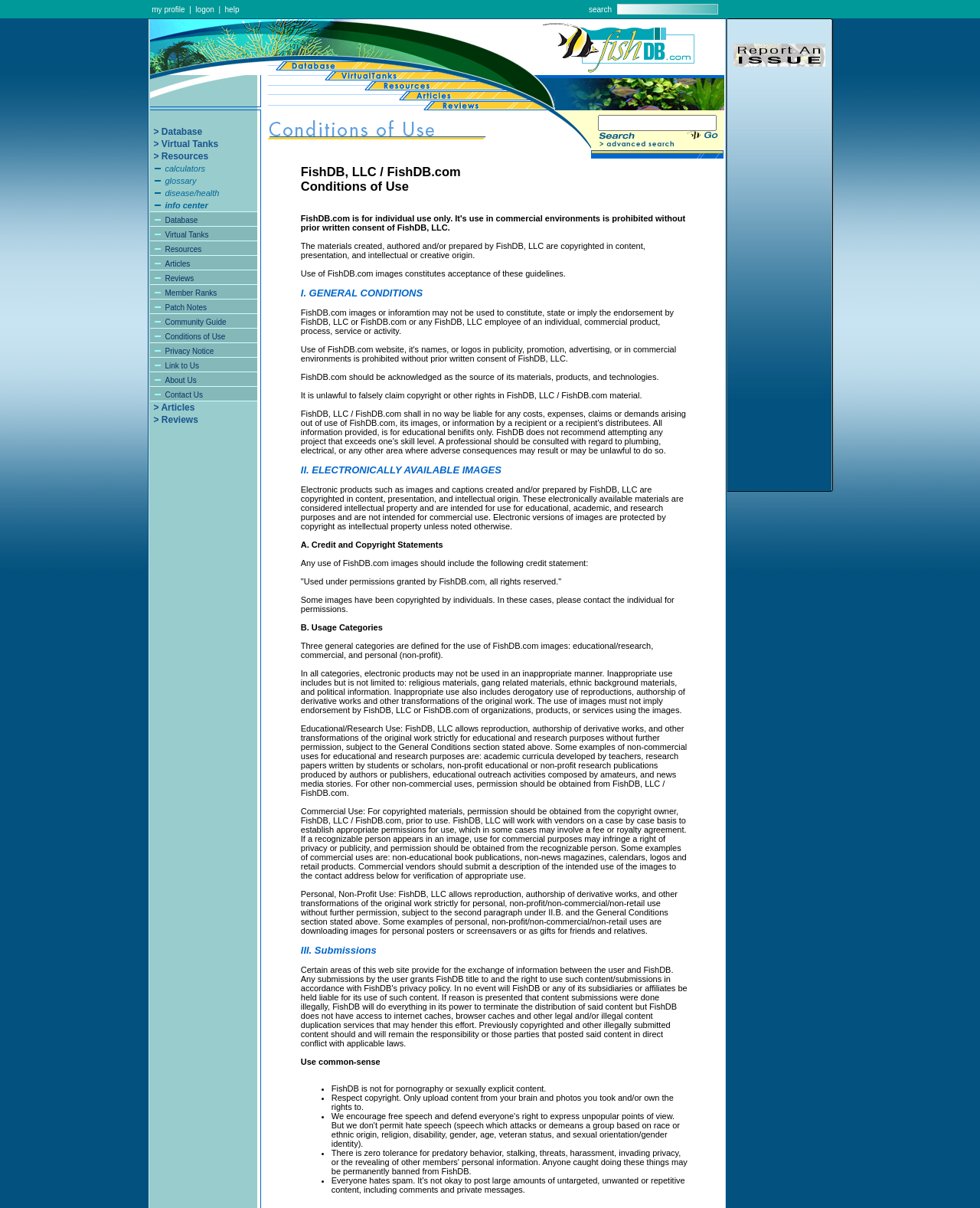What is the purpose of the search box?
Refer to the screenshot and respond with a concise word or phrase.

To search the database